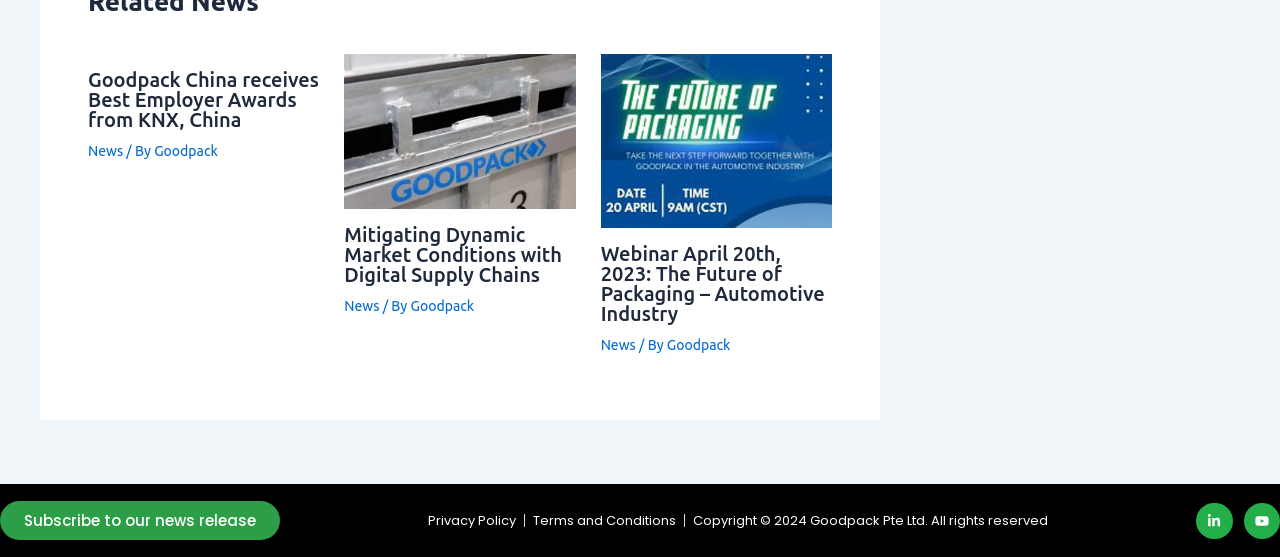Examine the image and give a thorough answer to the following question:
What is the position of the 'Subscribe to our news release' link?

I looked at the bounding box coordinates of the 'Subscribe to our news release' link element. Its y1 coordinate is 0.9, which is close to the bottom of the page, and its x1 coordinate is 0.0, which is at the left edge of the page.